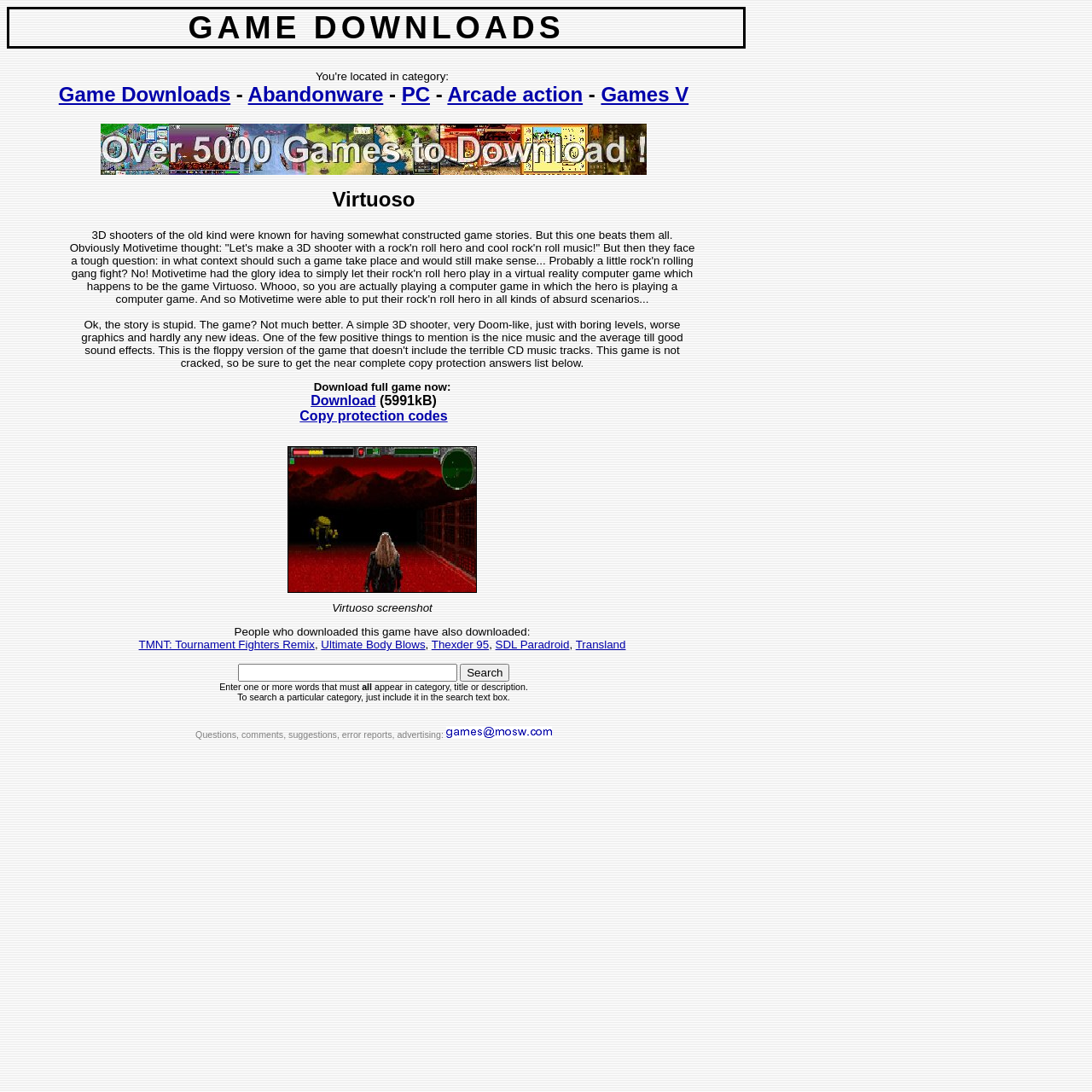Create an elaborate caption that covers all aspects of the webpage.

This webpage is about downloading the PC game Virtuoso. At the top, there is a heading "GAME DOWNLOADS" followed by a subheading "Game Downloads - Abandonware - PC - Arcade action - Games V" which contains several links to different categories. Below this, there is an image with the text "Over 5000 Games to Download!".

The main content of the page is about the game Virtuoso, with a heading "Virtuoso" and a lengthy description of the game's storyline and features. The description is positioned to the right of the image. Below the description, there is a section with a heading "Download (5991kB) Copy protection codes" which contains two links: "Download" and "Copy protection codes". To the right of this section, there is an image labeled "Virtuoso screenshot".

Further down the page, there is a section with the heading "People who downloaded this game have also downloaded:" which lists several game titles with links to their respective download pages. These links are separated by commas.

At the bottom of the page, there is a search function with a textbox and a "Search" button. The search function is accompanied by a brief description of how to use it. Below the search function, there is a section with contact information, including an email address and a brief description of what kind of messages are accepted.

Throughout the page, there are several images, including the Virtuoso screenshot and an image with no alt text. The overall layout of the page is organized, with clear headings and concise text.